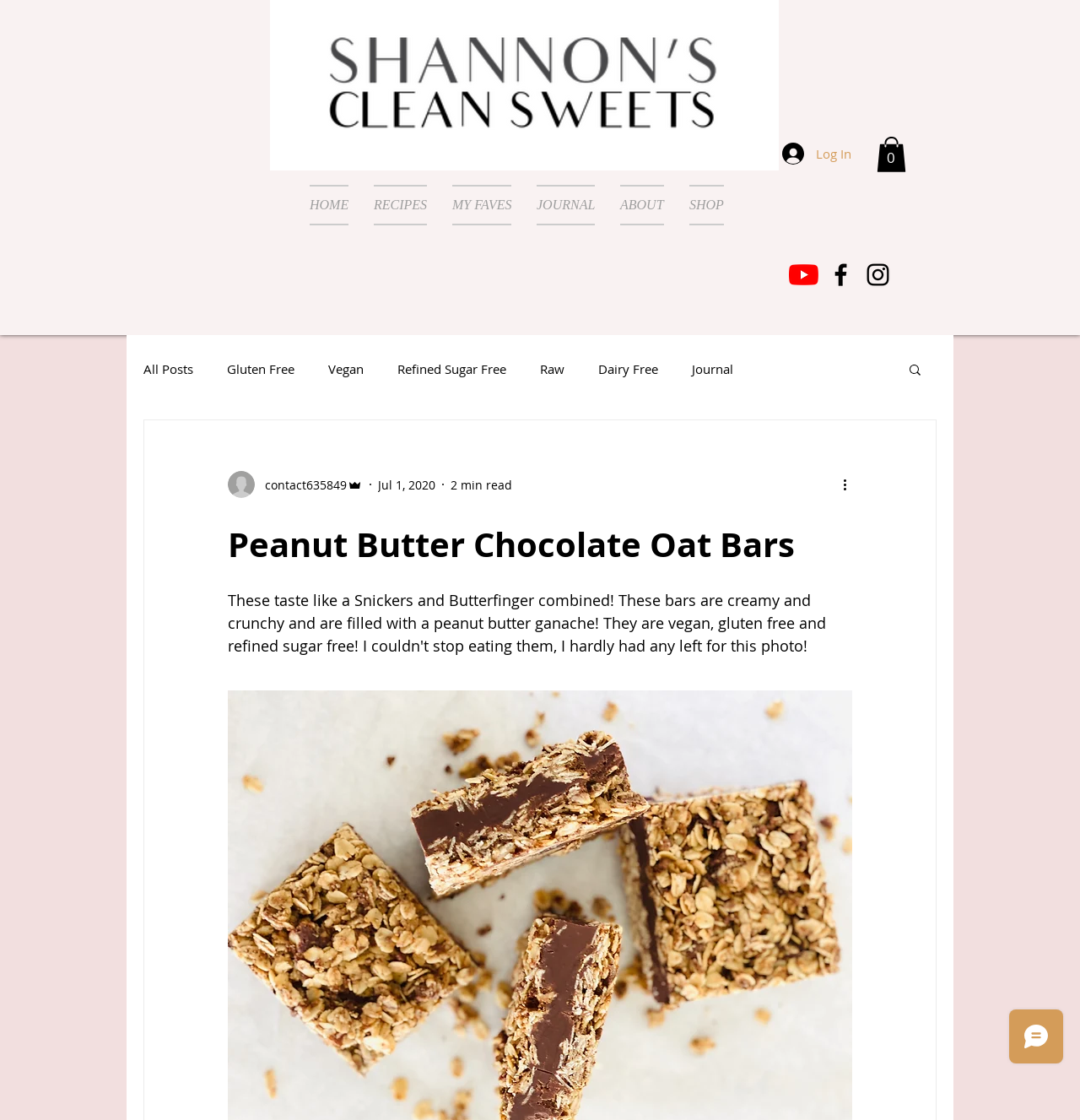Please determine the bounding box coordinates of the element's region to click for the following instruction: "Sign up to be notified of new posts".

None